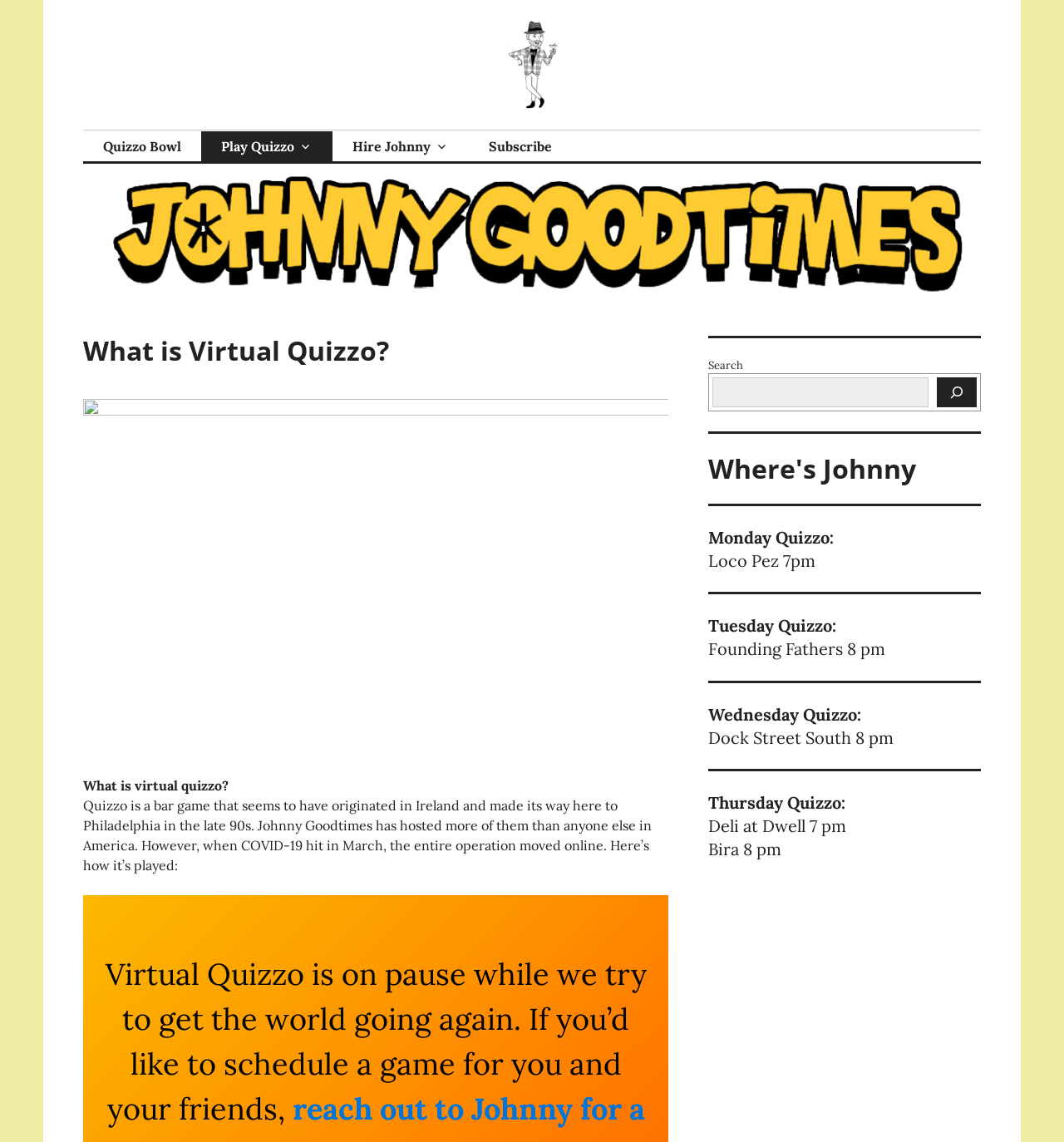Identify the bounding box coordinates necessary to click and complete the given instruction: "Search for something".

[0.67, 0.33, 0.873, 0.357]